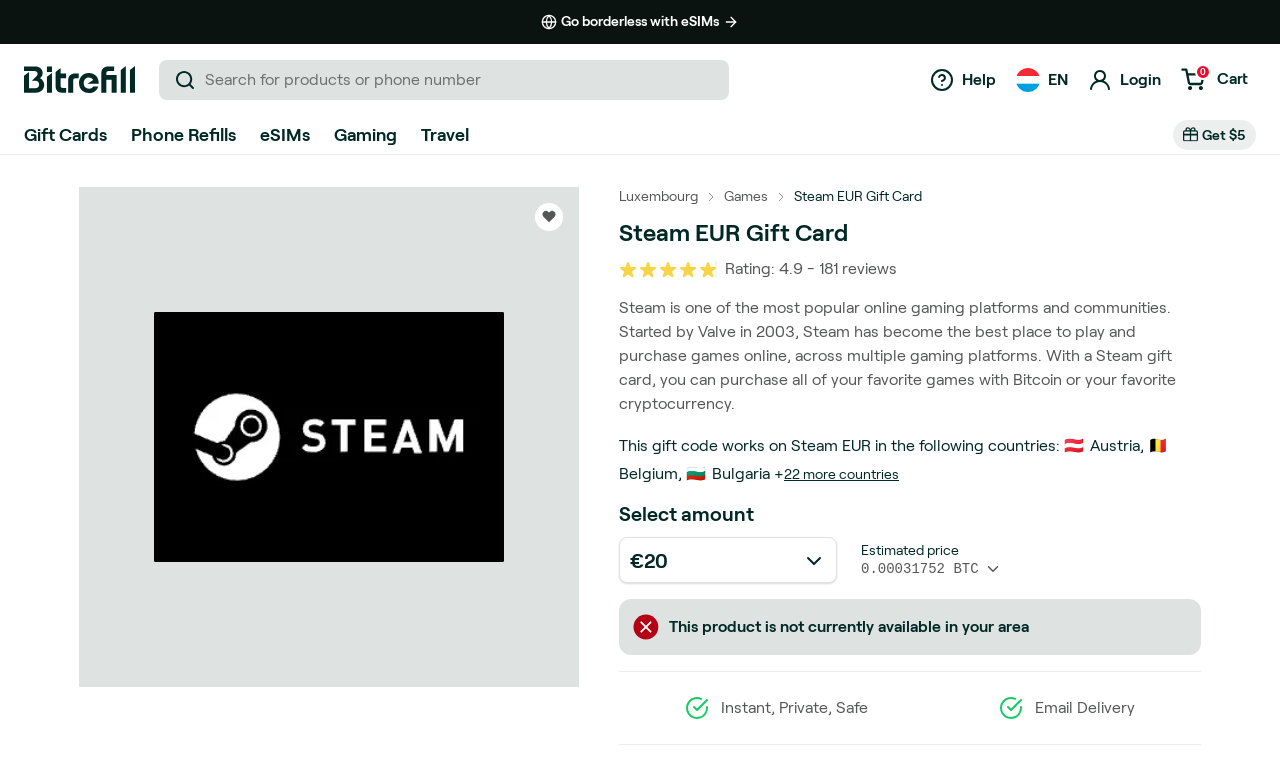Determine the bounding box coordinates of the section to be clicked to follow the instruction: "Login". The coordinates should be given as four float numbers between 0 and 1, formatted as [left, top, right, bottom].

[0.844, 0.077, 0.913, 0.128]